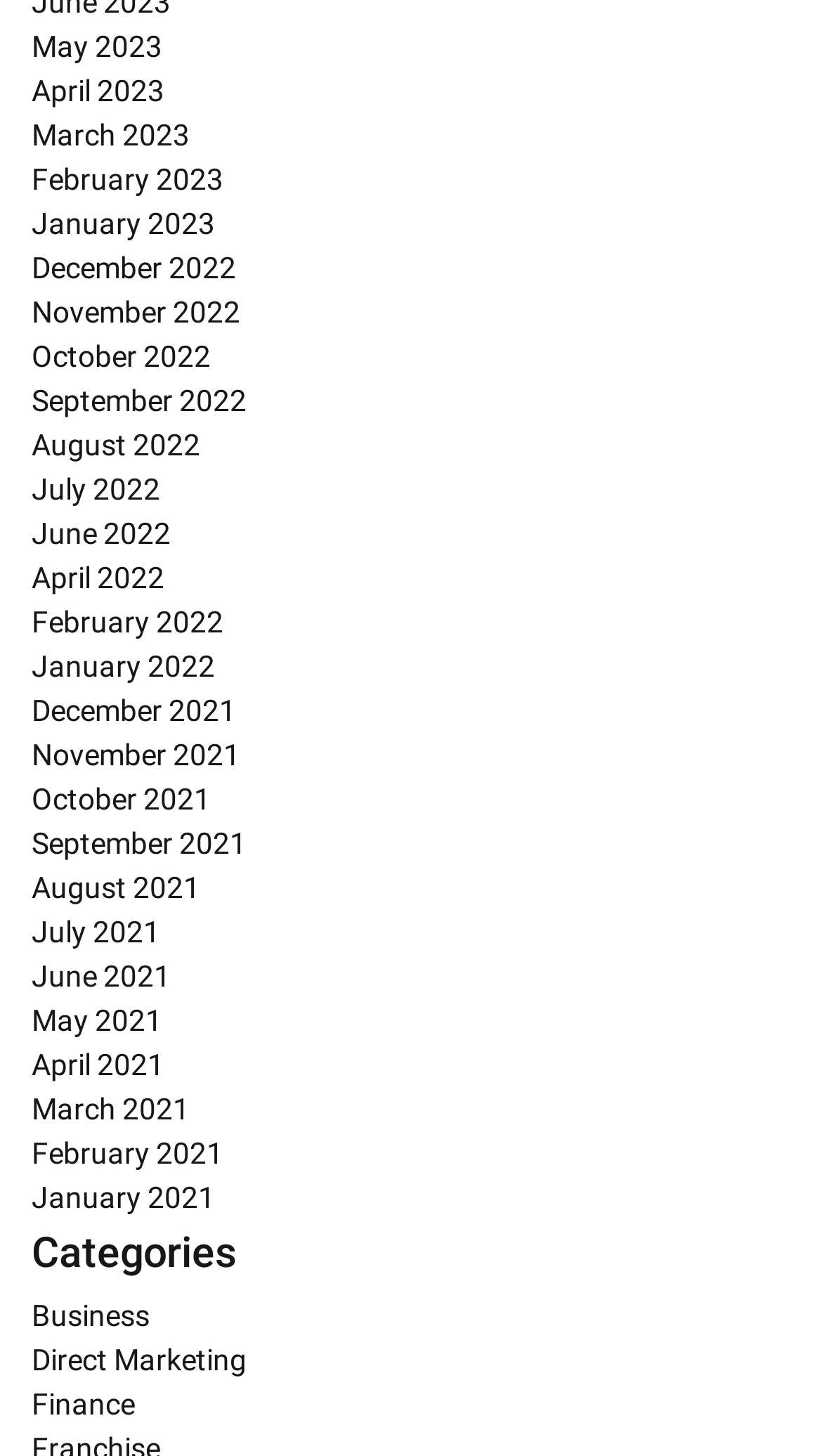For the following element description, predict the bounding box coordinates in the format (top-left x, top-left y, bottom-right x, bottom-right y). All values should be floating point numbers between 0 and 1. Description: January 2023

[0.038, 0.141, 0.262, 0.165]